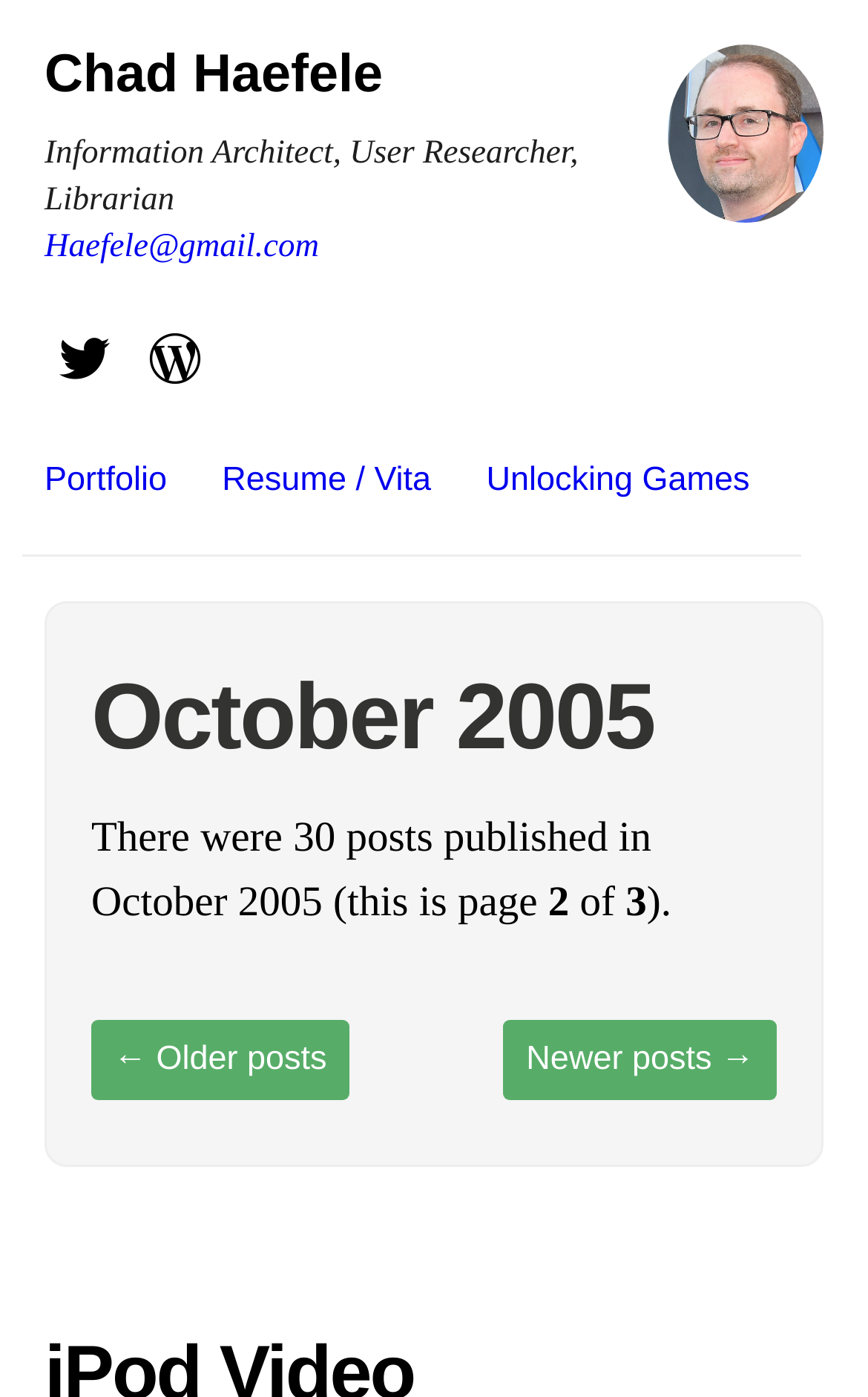Please indicate the bounding box coordinates for the clickable area to complete the following task: "view older posts". The coordinates should be specified as four float numbers between 0 and 1, i.e., [left, top, right, bottom].

[0.105, 0.74, 0.402, 0.774]